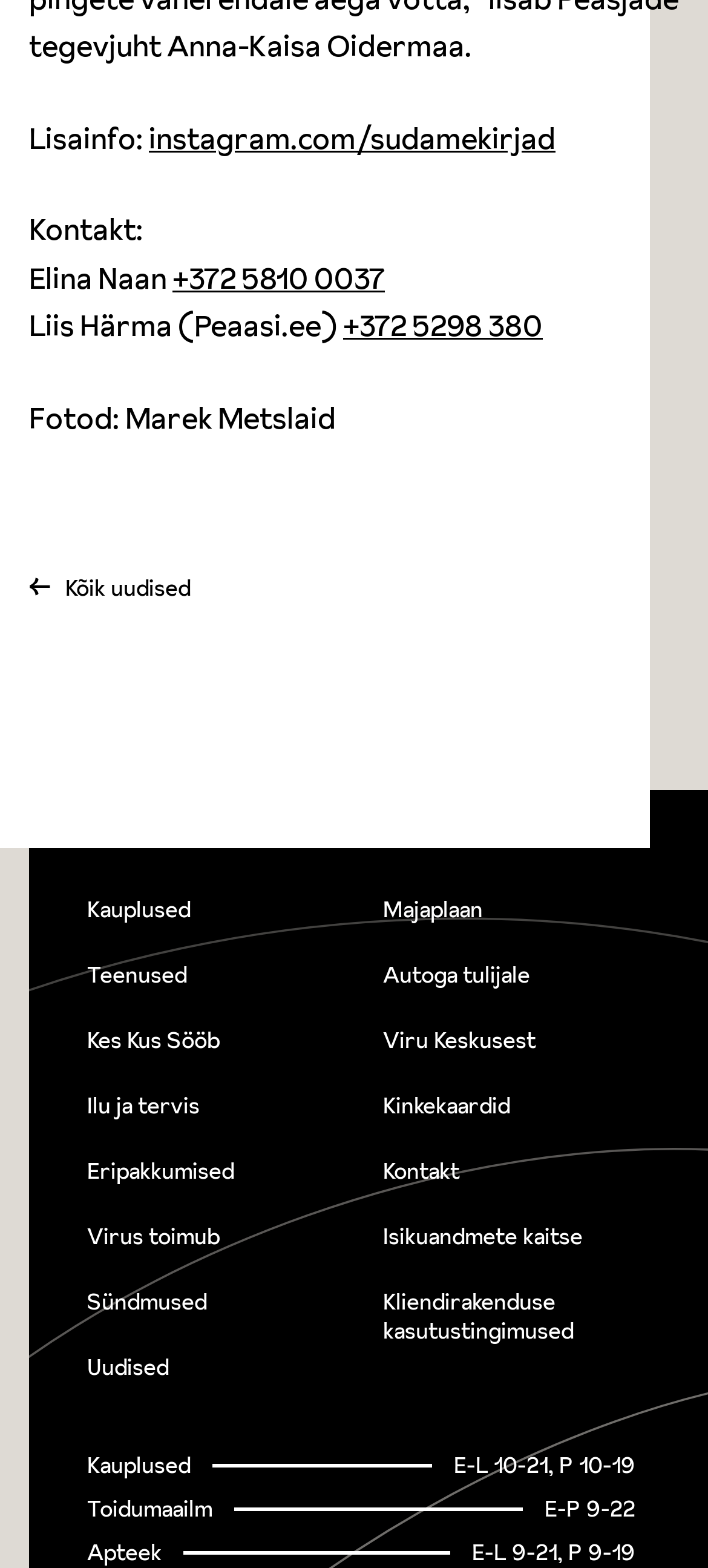What are the working hours of the shopping center?
Look at the image and respond with a single word or a short phrase.

E-L 10-21, P 10-19